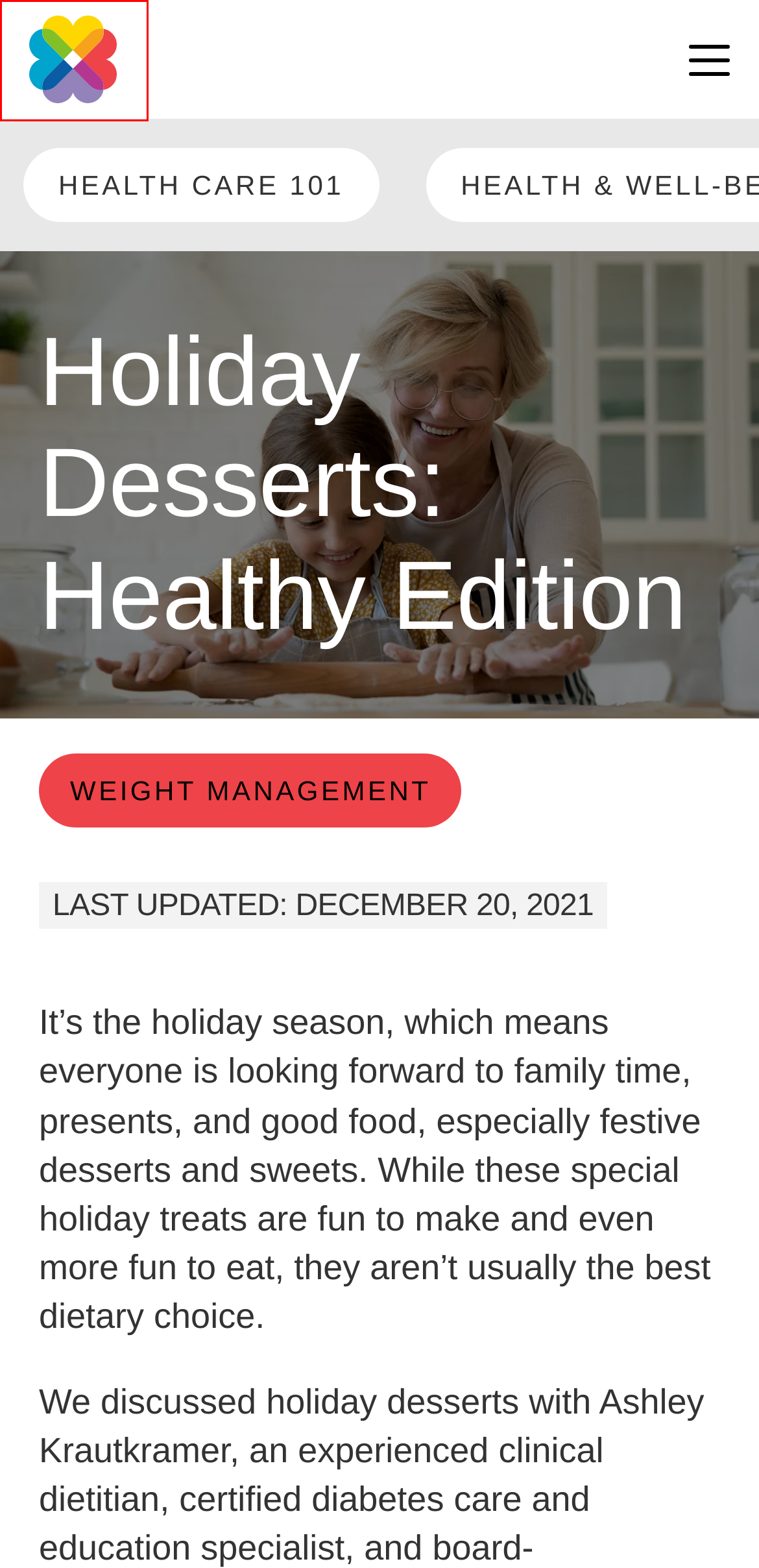Given a screenshot of a webpage with a red bounding box highlighting a UI element, choose the description that best corresponds to the new webpage after clicking the element within the red bounding box. Here are your options:
A. ThedaCare
B. Heart Health | ThedaCare
C. The Ultimate Healthy Gingerbread Cookies | Amy's Healthy Baking
D. LifeInspired Hub | ThedaCare
E. The Best Greek Yogurt Cheesecake {healthier!} • Fit Mitten Kitchen
F. The Ultimate Healthy Sugar Cookies | Amy's Healthy Baking
G. Healthy Chocolate Fudge - Chocolate Covered Katie
H. Health Inspired Talk Series Archives | ThedaCare

D